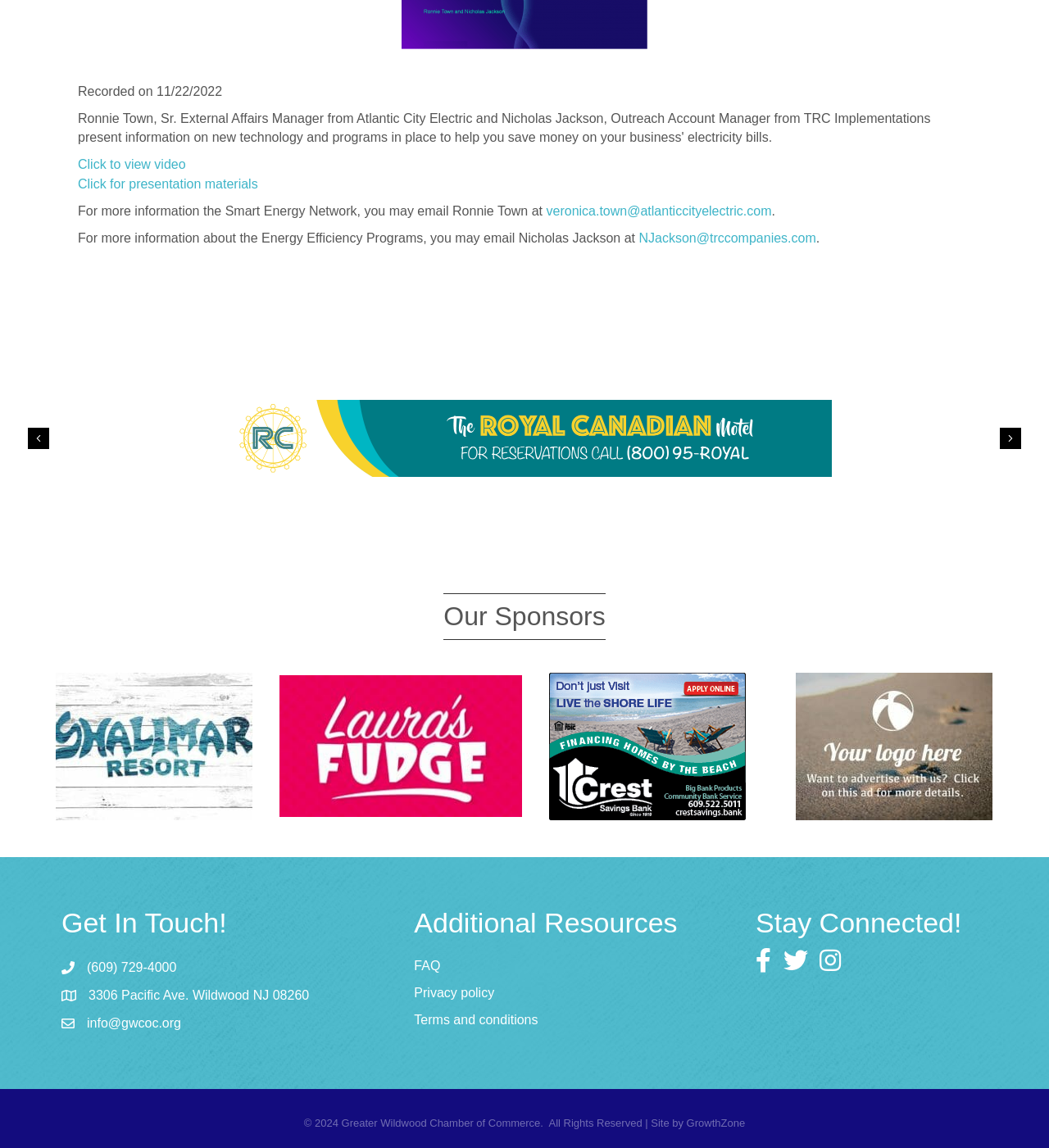Determine the bounding box coordinates of the clickable region to execute the instruction: "Visit Shalimar website". The coordinates should be four float numbers between 0 and 1, denoted as [left, top, right, bottom].

[0.031, 0.586, 0.262, 0.714]